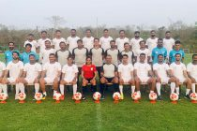Give a one-word or one-phrase response to the question: 
What is the significance of the event?

Development of football coaching in India